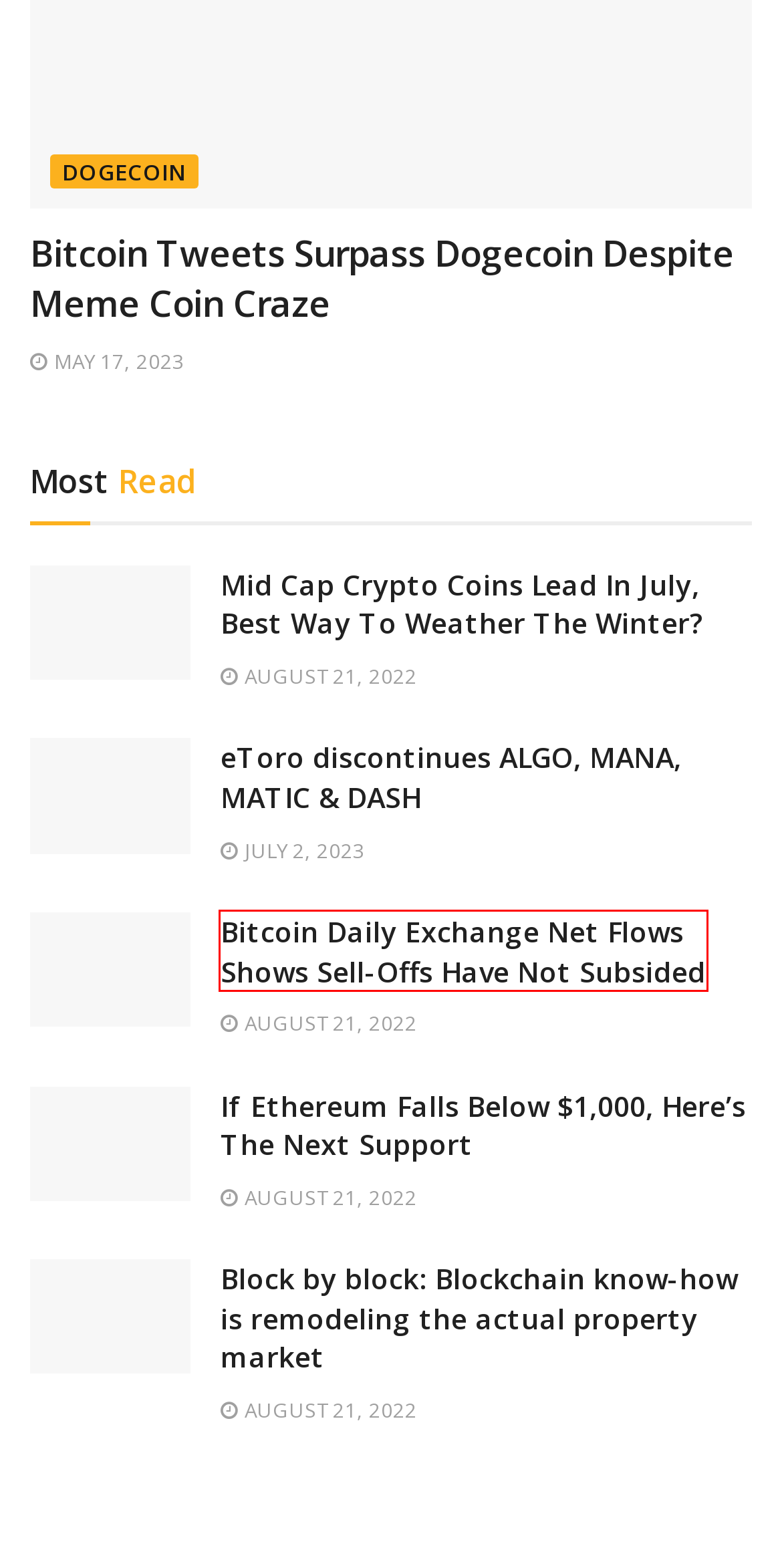You have a screenshot of a webpage with a red bounding box highlighting a UI element. Your task is to select the best webpage description that corresponds to the new webpage after clicking the element. Here are the descriptions:
A. Litecoin - Randomlemons
B. Cookie Policy - Randomlemons
C. eToro discontinues ALGO, MANA, MATIC & DASH
D. Bitcoin Daily Exchange Net Flows Shows Sell-Offs Have Not Subsided - Randomlemons
E. Mid Cap Crypto Coins Lead In July, Best Way To Weather The Winter? - Randomlemons
F. Elon Musk Reveals Reason Behind Dogecoin Investment, But Why Is DOGE Down? - Randomlemons
G. Block by block: Blockchain know-how is remodeling the actual property market - Randomlemons
H. Terms of Use - Randomlemons

D